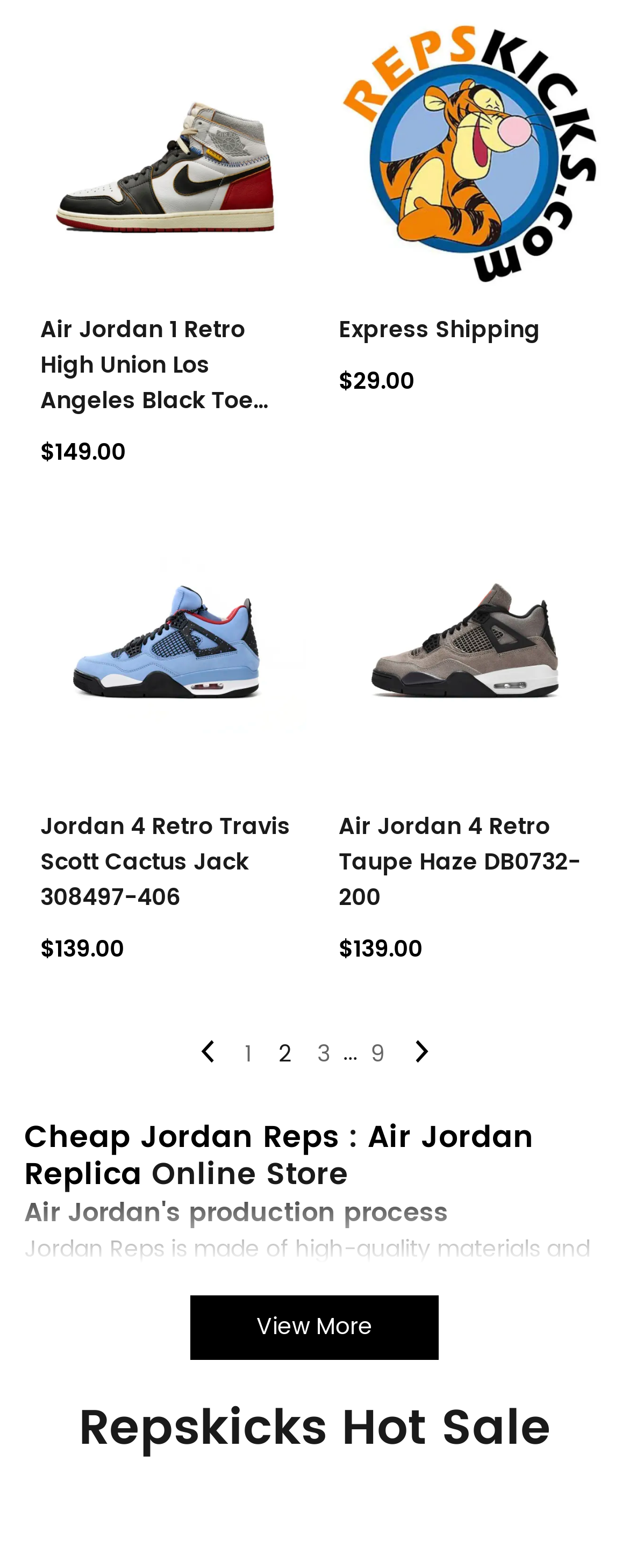Please specify the bounding box coordinates of the element that should be clicked to execute the given instruction: 'Browse Jordan 4 Retro Travis Scott Cactus Jack 308497-406'. Ensure the coordinates are four float numbers between 0 and 1, expressed as [left, top, right, bottom].

[0.038, 0.326, 0.487, 0.506]